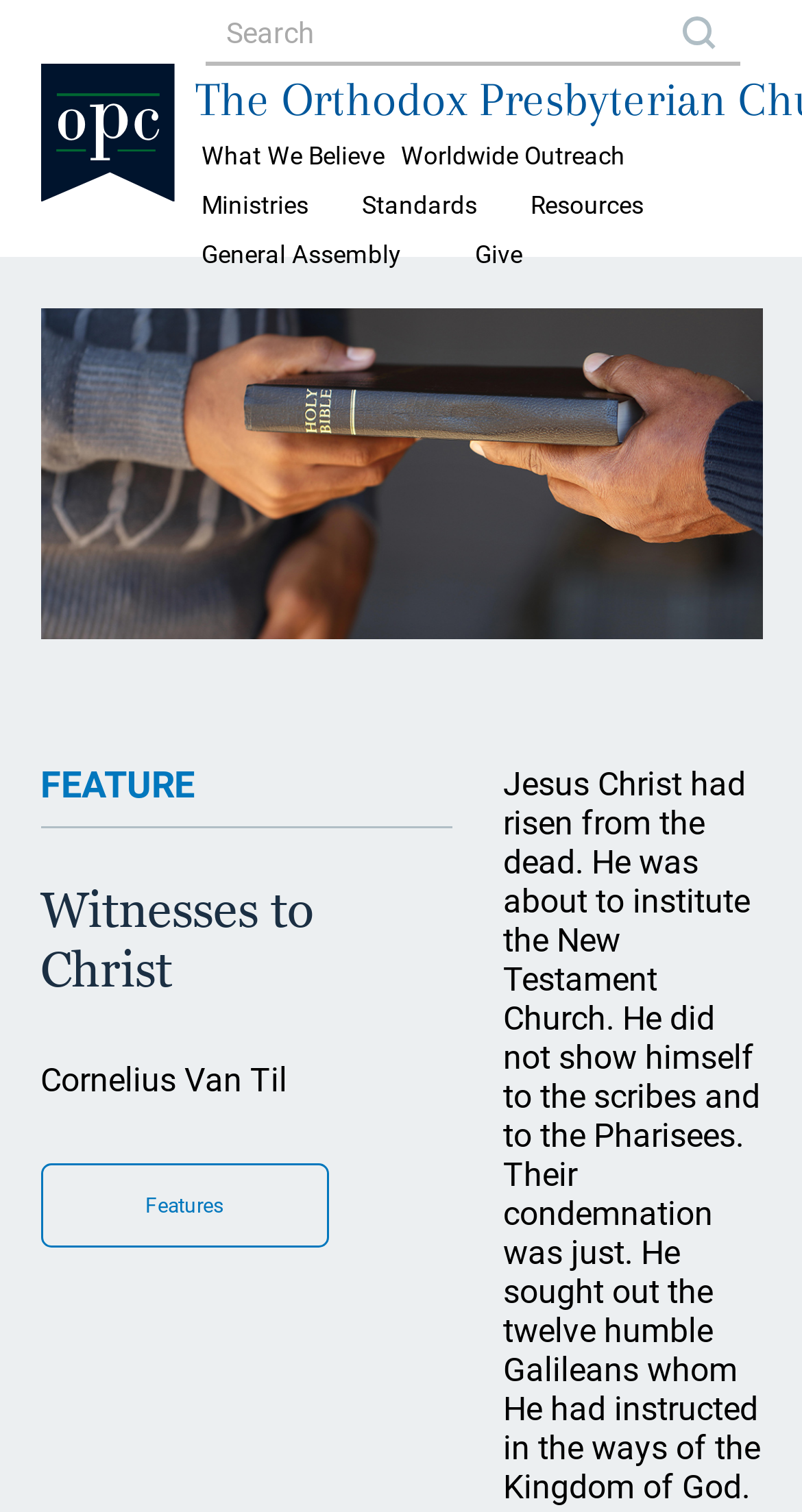Please specify the bounding box coordinates of the clickable region necessary for completing the following instruction: "Click on 'Features'". The coordinates must consist of four float numbers between 0 and 1, i.e., [left, top, right, bottom].

[0.05, 0.769, 0.409, 0.825]